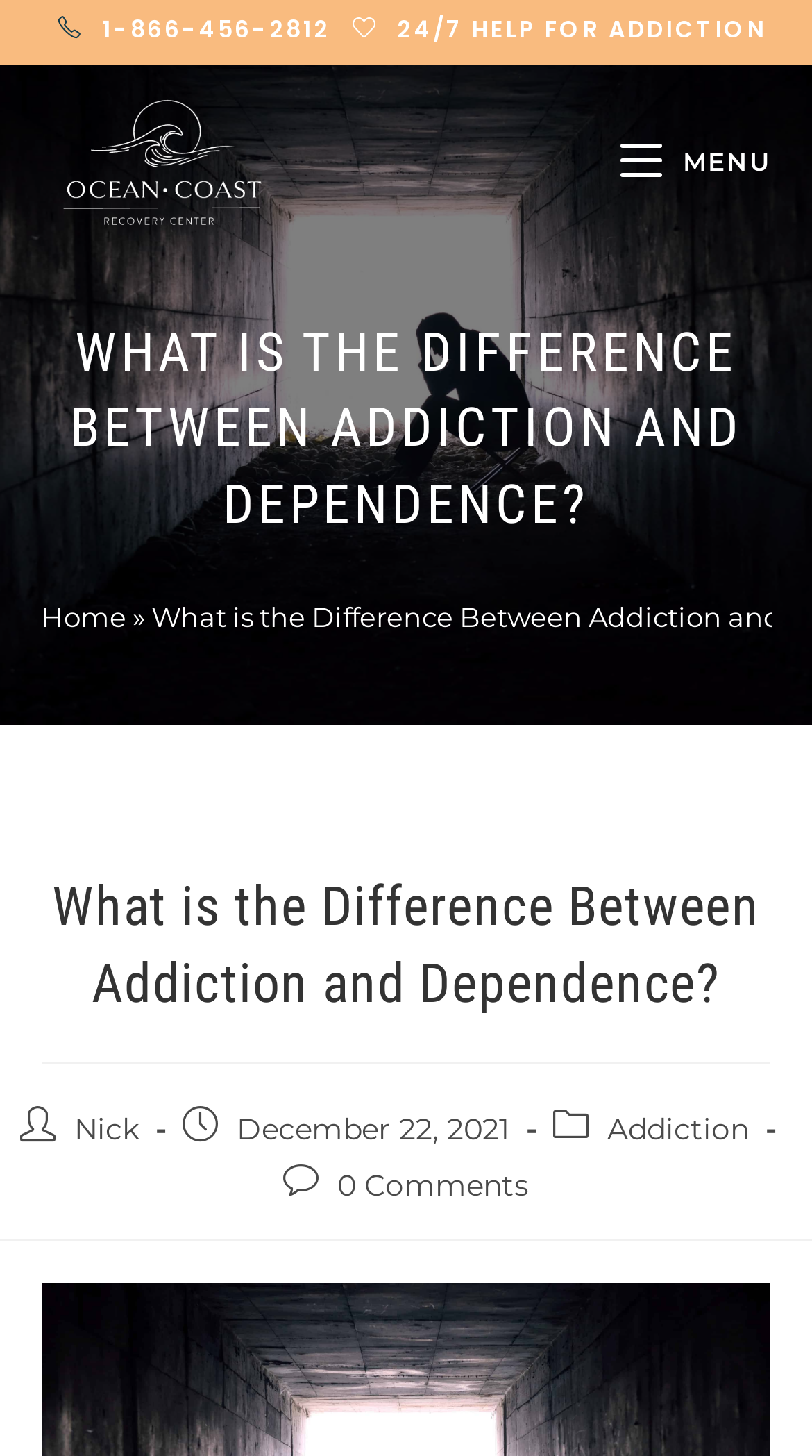For the element described, predict the bounding box coordinates as (top-left x, top-left y, bottom-right x, bottom-right y). All values should be between 0 and 1. Element description: Addiction

[0.747, 0.763, 0.922, 0.789]